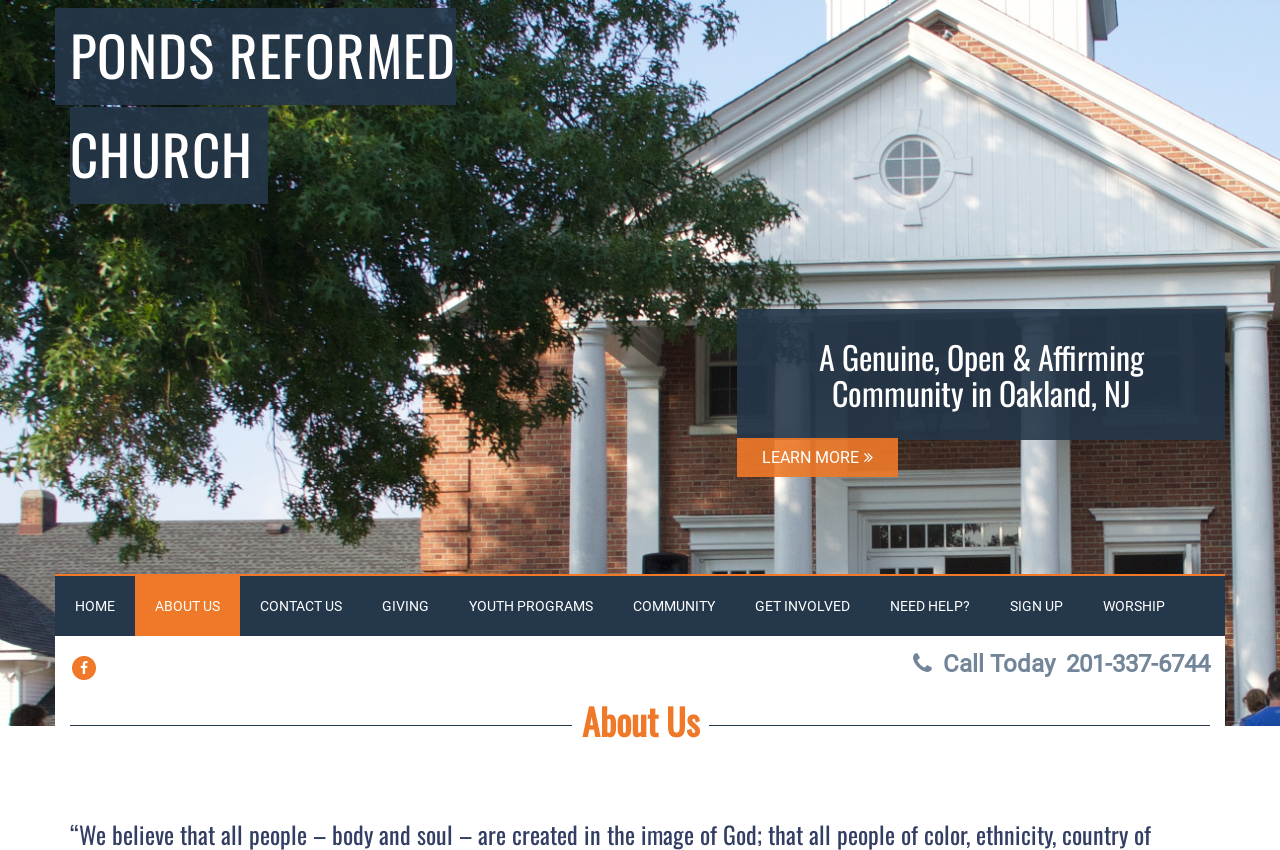Please provide the bounding box coordinate of the region that matches the element description: Ponds Reformed Church. Coordinates should be in the format (top-left x, top-left y, bottom-right x, bottom-right y) and all values should be between 0 and 1.

[0.043, 0.009, 0.356, 0.24]